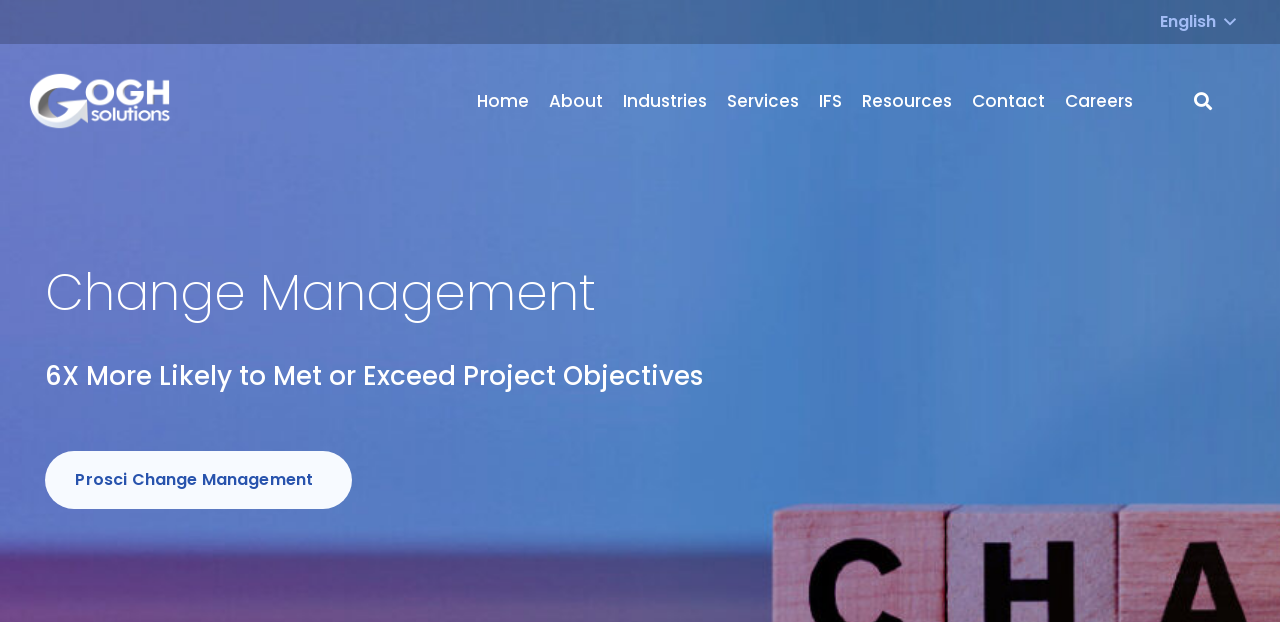Break down the image and describe each part extensively.

The image features a visually engaging header for the "Change Management" section of the Gogh Solutions website. A gradient background in soft blue hues provides a calming visual effect, emphasizing the importance of the subject matter. Prominently displayed is the title "Change Management" in an elegant and modern font, conveying a sense of professionalism and clarity. Below the title, a compelling tagline reads, "6X More Likely to Meet or Exceed Project Objectives," suggesting the significant impact of effective change management on project success. An inviting button labeled "Prosci Change Management" encourages users to explore further, indicating a commitment to proven methodologies in this critical business area. Additionally, a physical representation of change is depicted through wooden blocks spelling "CHA," reinforcing the concept of structured transformation within organizations.